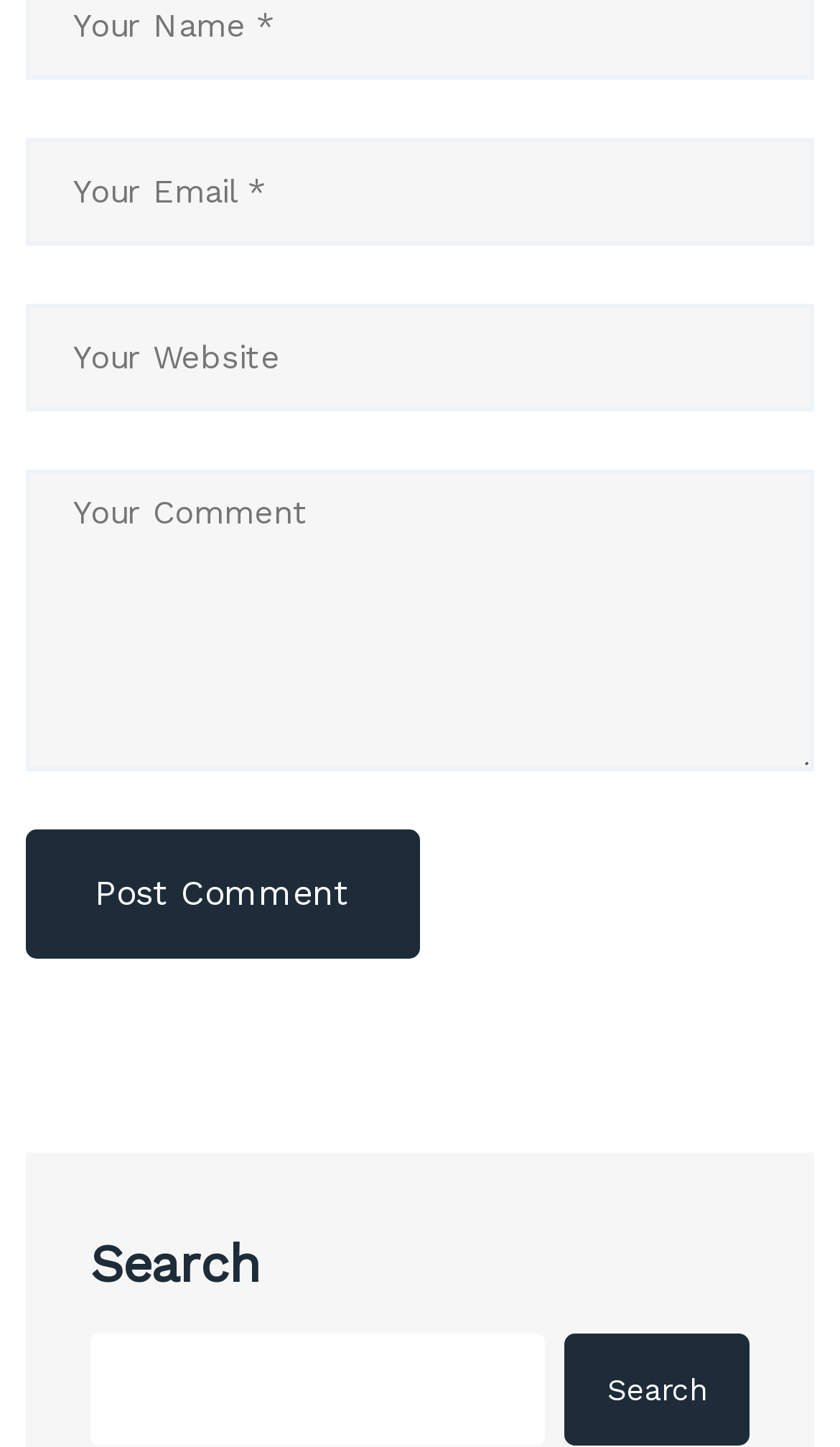Based on the element description "name="submit" value="Post Comment"", predict the bounding box coordinates of the UI element.

[0.031, 0.573, 0.5, 0.663]